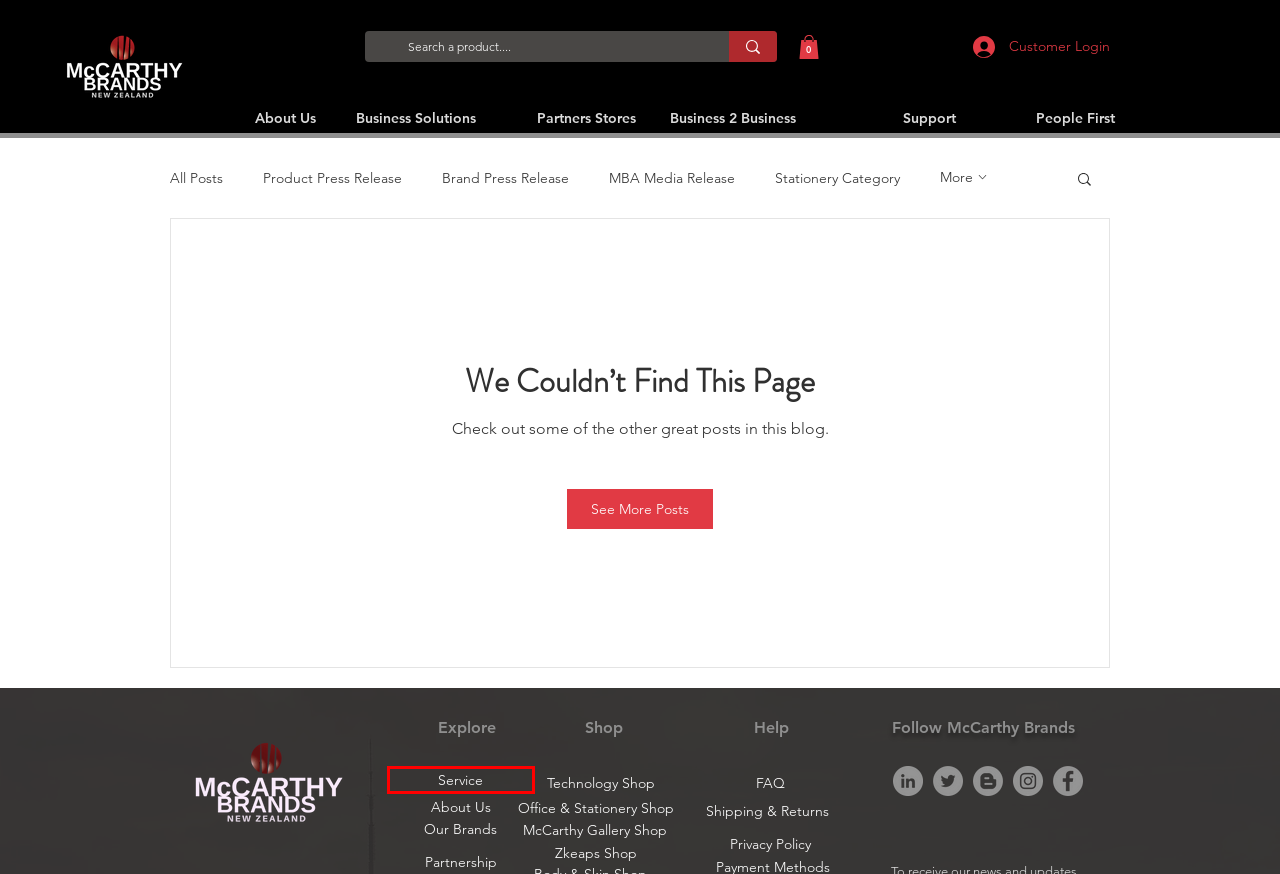You have a screenshot of a webpage with a red bounding box around a UI element. Determine which webpage description best matches the new webpage that results from clicking the element in the bounding box. Here are the candidates:
A. OUR SERVICES | McCarthy Brands Australia & New Zealand
B. Cart Page | McCarthy Brands NZ
C. Support | McCarthy Brands NZ
D. STORE POLICY | McCarthy Brands NZ
E. MBA Media Release
F. Blog | McCarthy Brands NZ
G. MCCARTHY BRANDS | New Zealand
H. BUSINESS SOLUTIONS | McCarthy Brands ANZ

A